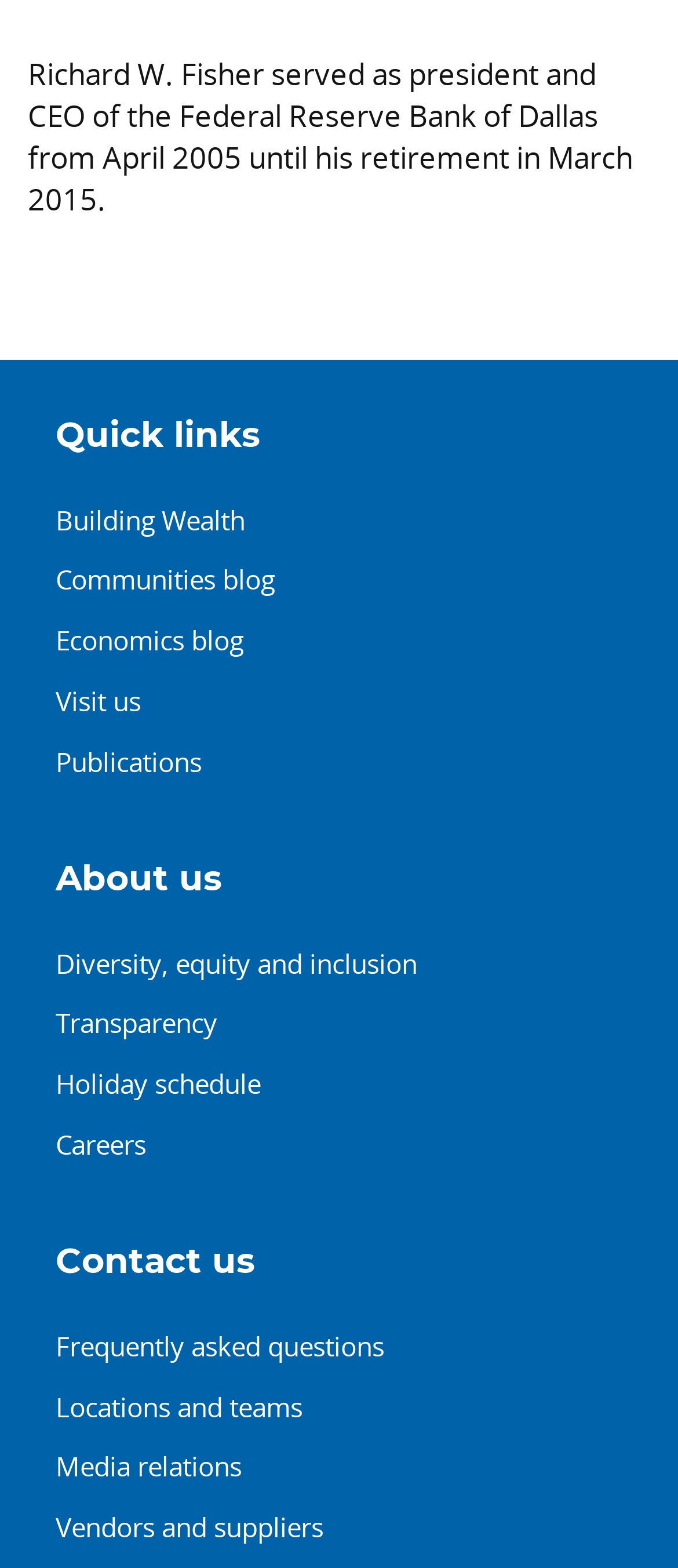Show the bounding box coordinates of the element that should be clicked to complete the task: "Learn about diversity, equity and inclusion".

[0.082, 0.602, 0.856, 0.627]